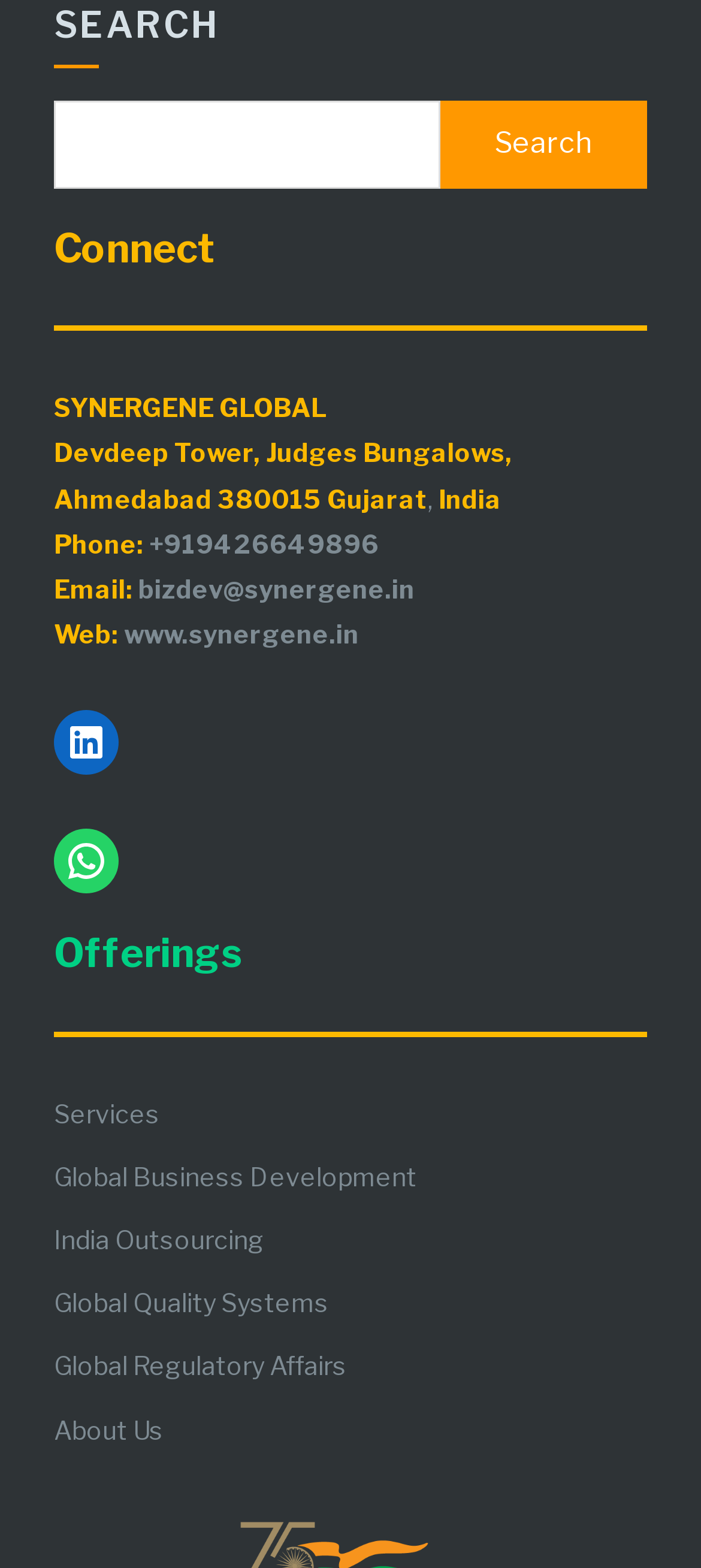How many navigation menu items are there? Refer to the image and provide a one-word or short phrase answer.

5